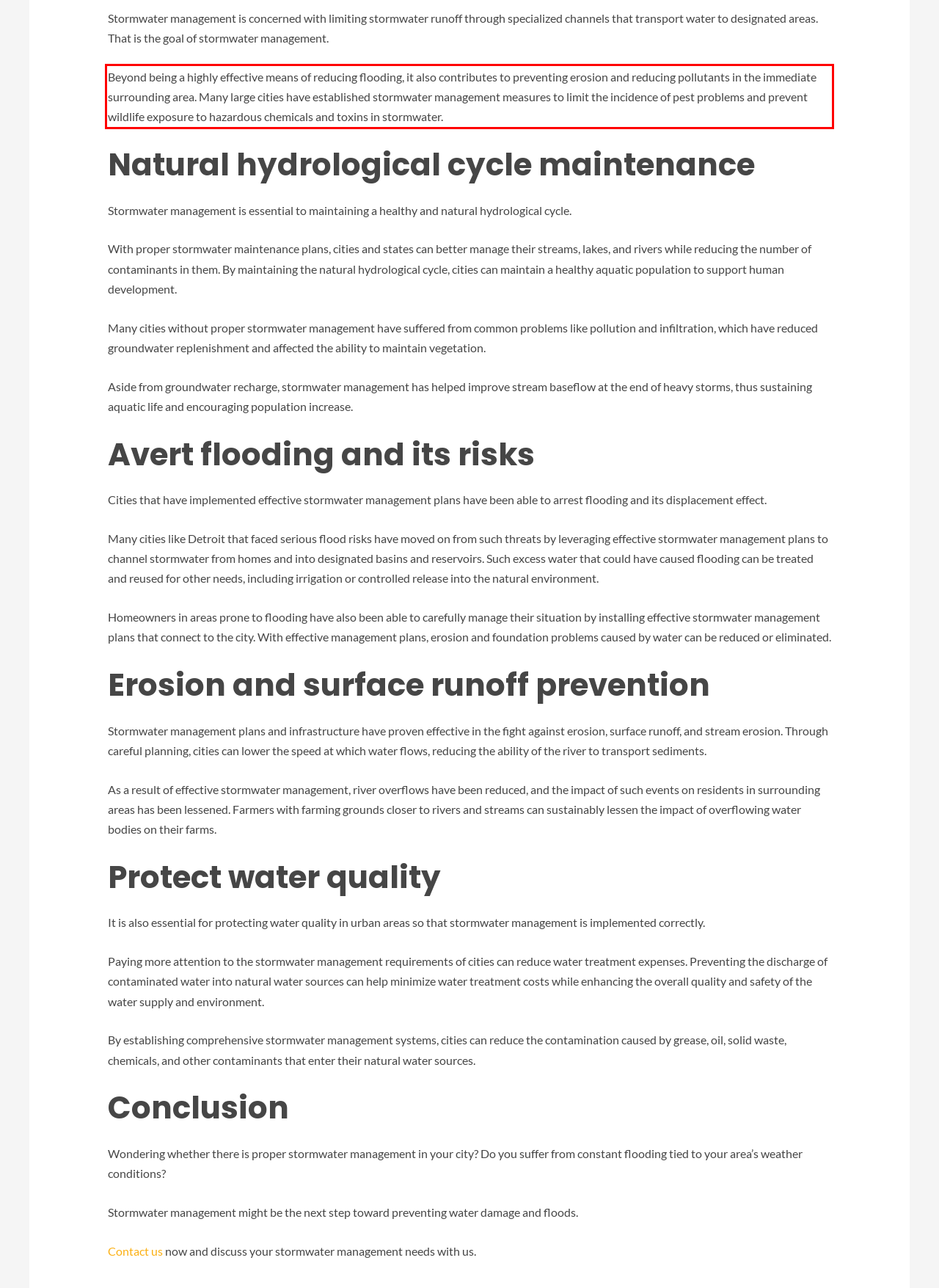From the provided screenshot, extract the text content that is enclosed within the red bounding box.

Beyond being a highly effective means of reducing flooding, it also contributes to preventing erosion and reducing pollutants in the immediate surrounding area. Many large cities have established stormwater management measures to limit the incidence of pest problems and prevent wildlife exposure to hazardous chemicals and toxins in stormwater.